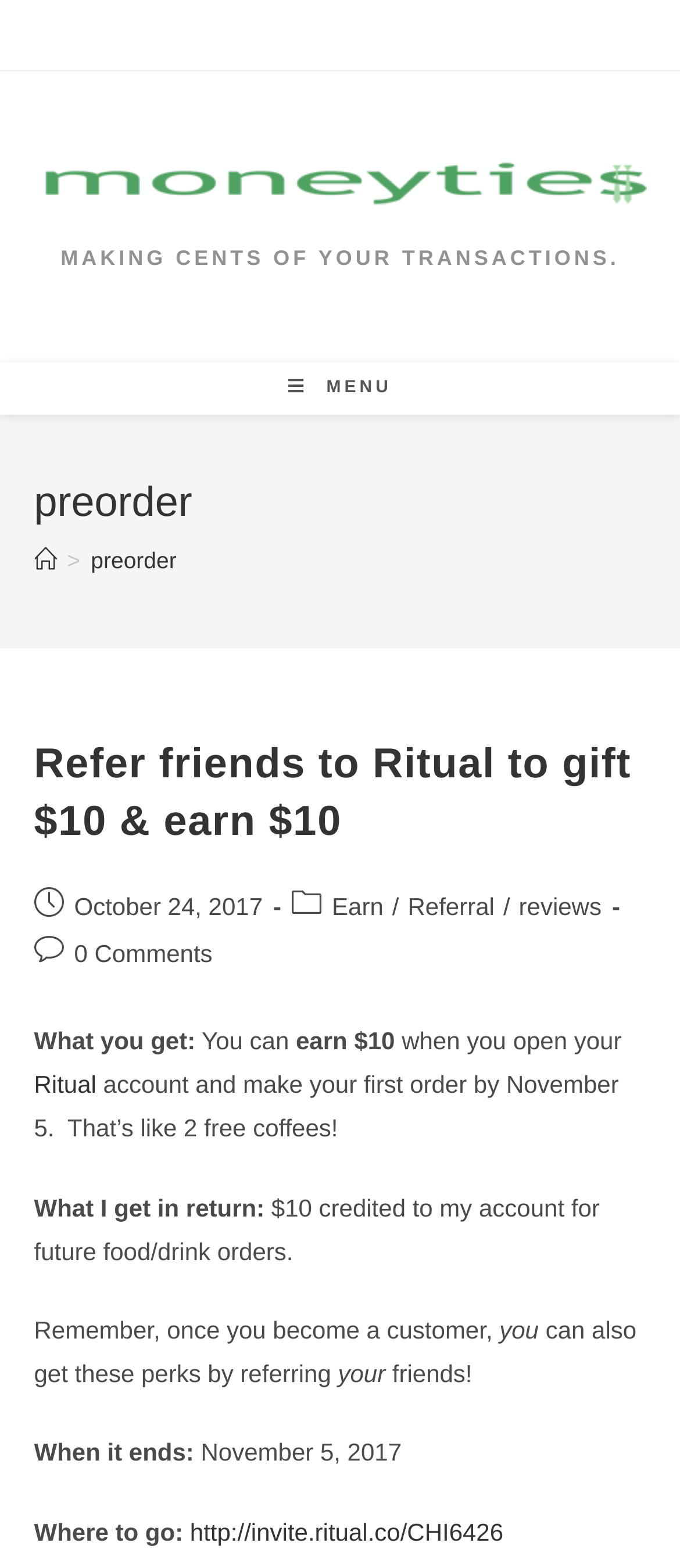Please identify the coordinates of the bounding box for the clickable region that will accomplish this instruction: "Click on the 'Ritual' link".

[0.05, 0.683, 0.142, 0.701]